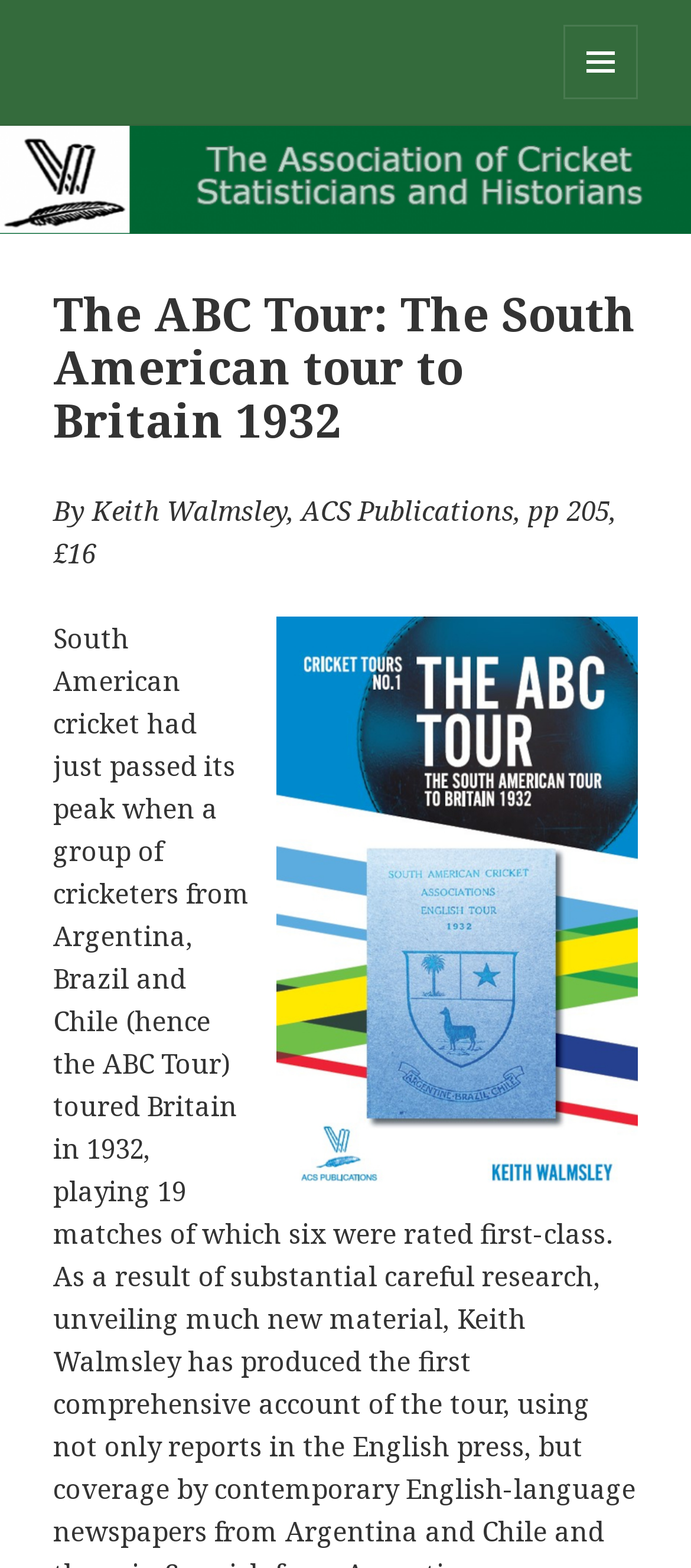Summarize the webpage with a detailed and informative caption.

The webpage is about "The ABC Tour: The South American tour to Britain 1932" and is related to The ACS. At the top right corner, there is a button labeled "MENU AND WIDGETS" which is not expanded. Below the button, there is a horizontal image spanning the entire width of the page. 

Above the image, there is a link to "The ACS" located at the top left corner. The main heading "The ABC Tour: The South American tour to Britain 1932" is positioned below the link, taking up most of the width of the page. 

Under the main heading, there is a paragraph of text "By Keith Walmsley, ACS Publications, pp 205, £16" which is aligned to the left. To the right of the text, there is a figure containing an image of the book "The ABC Tour: The South American Tour to Britain 1932, by Keith Walmsley", taking up about half of the page's width.